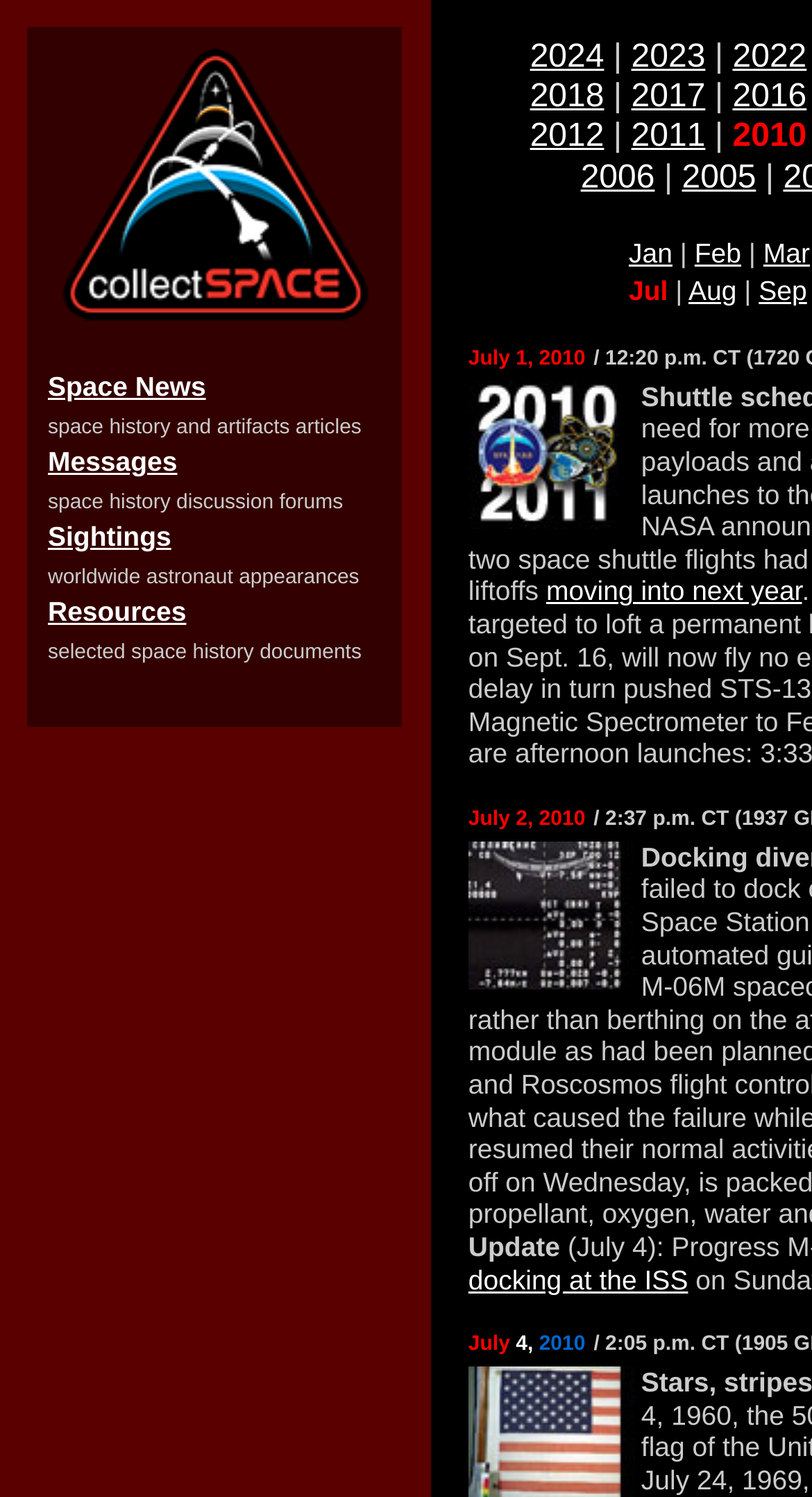Provide the bounding box coordinates of the area you need to click to execute the following instruction: "Explore sightings".

[0.059, 0.348, 0.211, 0.369]